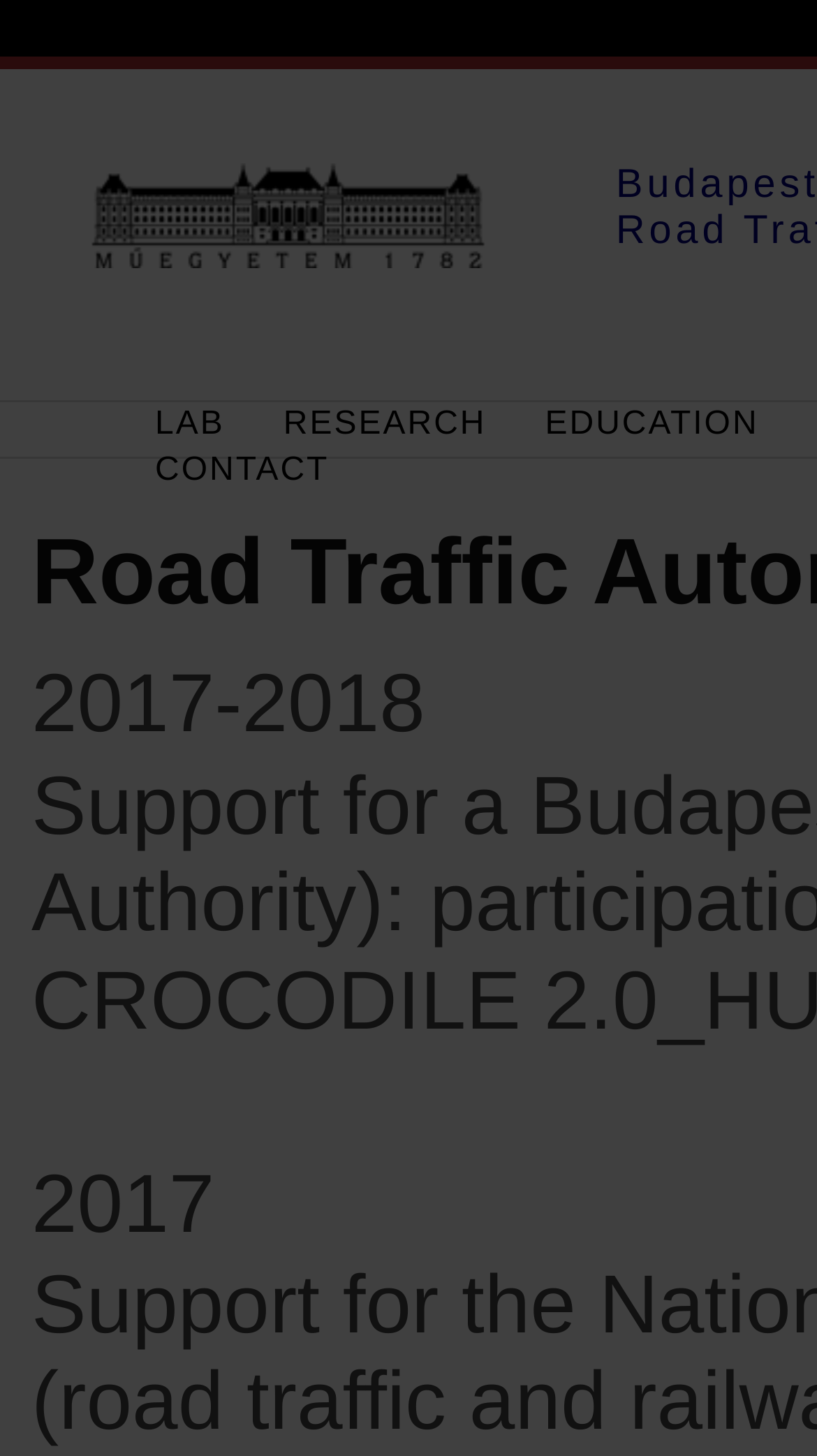What is the year range mentioned on the page?
Give a one-word or short-phrase answer derived from the screenshot.

2017-2018